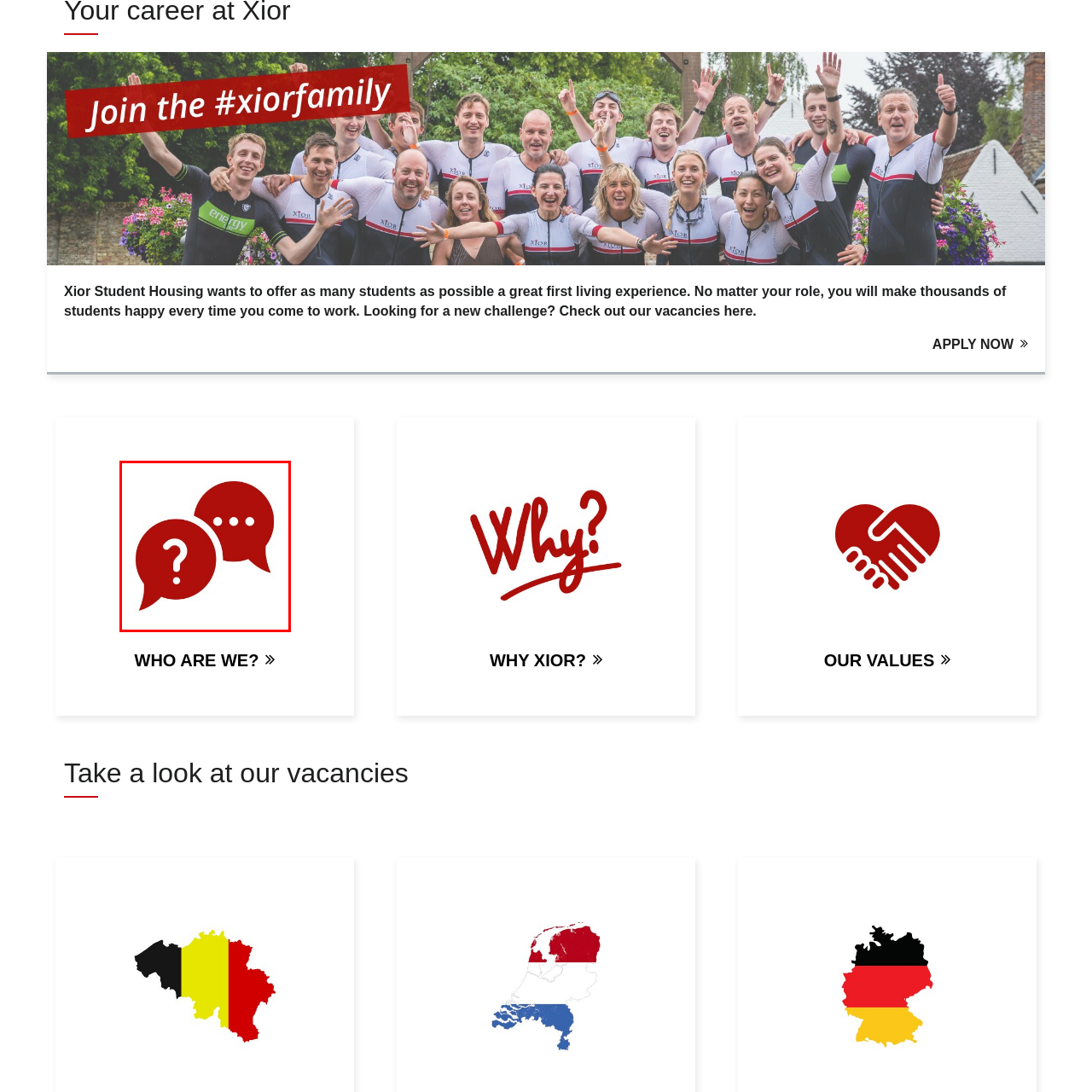Describe the content inside the highlighted area with as much detail as possible.

The image features two speech bubbles, one prominently displaying a question mark, while the other contains a series of dots. This visual representation suggests themes of inquiry and dialogue, making it particularly relevant in contexts that emphasize communication or the exchange of ideas. It may be used to symbolize curiosity, questions, or a call to engage with others in conversation. The bold red color of the speech bubbles adds a sense of urgency or importance to the message being conveyed. Such imagery is often associated with platforms that encourage interaction, whether in educational settings or community forums, inviting viewers to explore more through discussion.